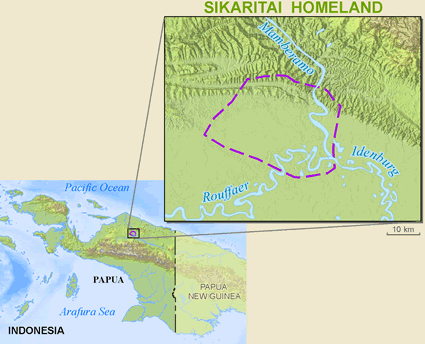What is the purpose of the pink dashed lines on the map?
Carefully examine the image and provide a detailed answer to the question.

The caption explains that the pink dashed lines on the map outline the specific areas inhabited by the Sikaritai people, emphasizing their connection to the surrounding natural landscape and providing insight into their geographical context.